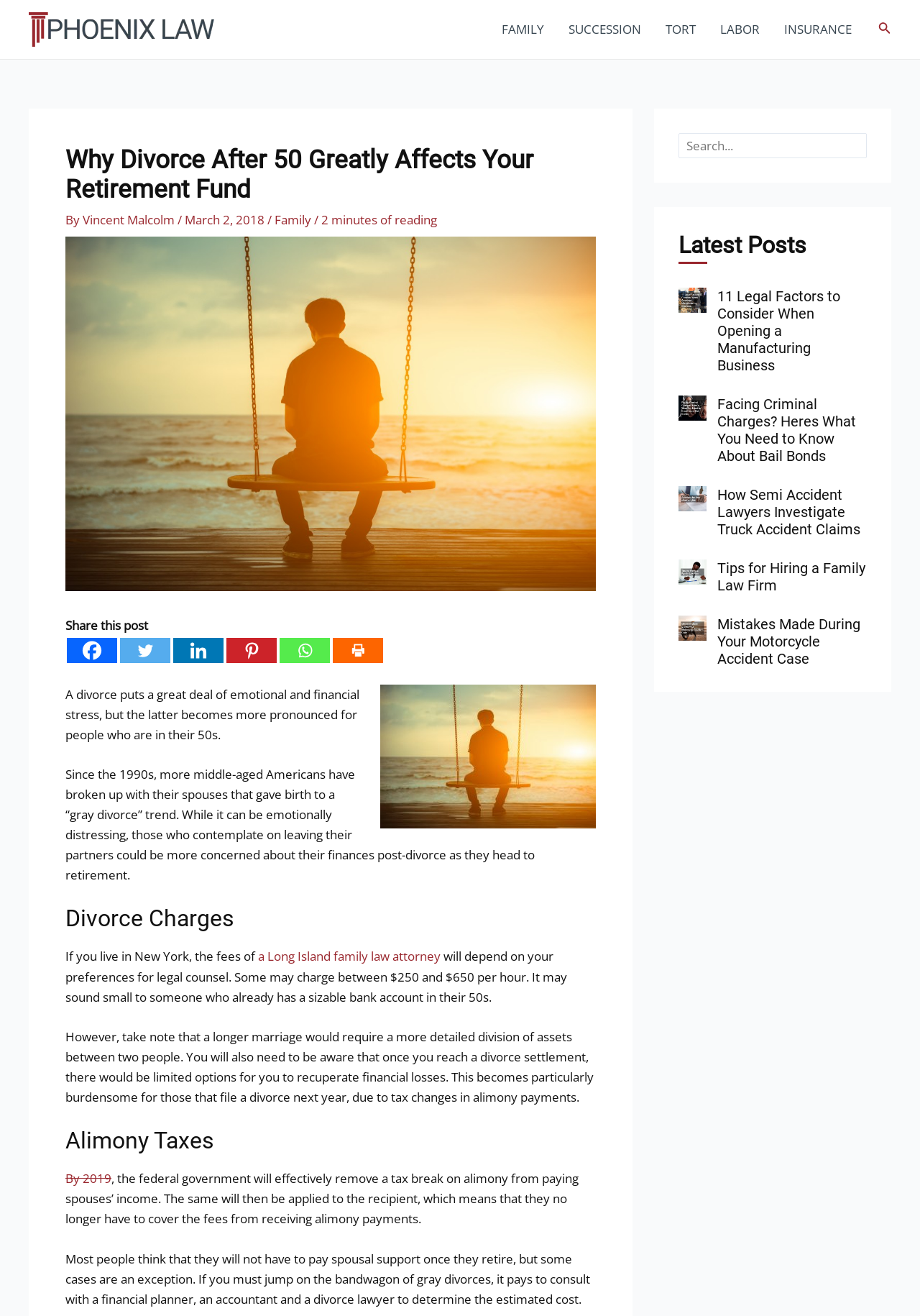What is the main heading displayed on the webpage? Please provide the text.

Why Divorce After 50 Greatly Affects Your Retirement Fund